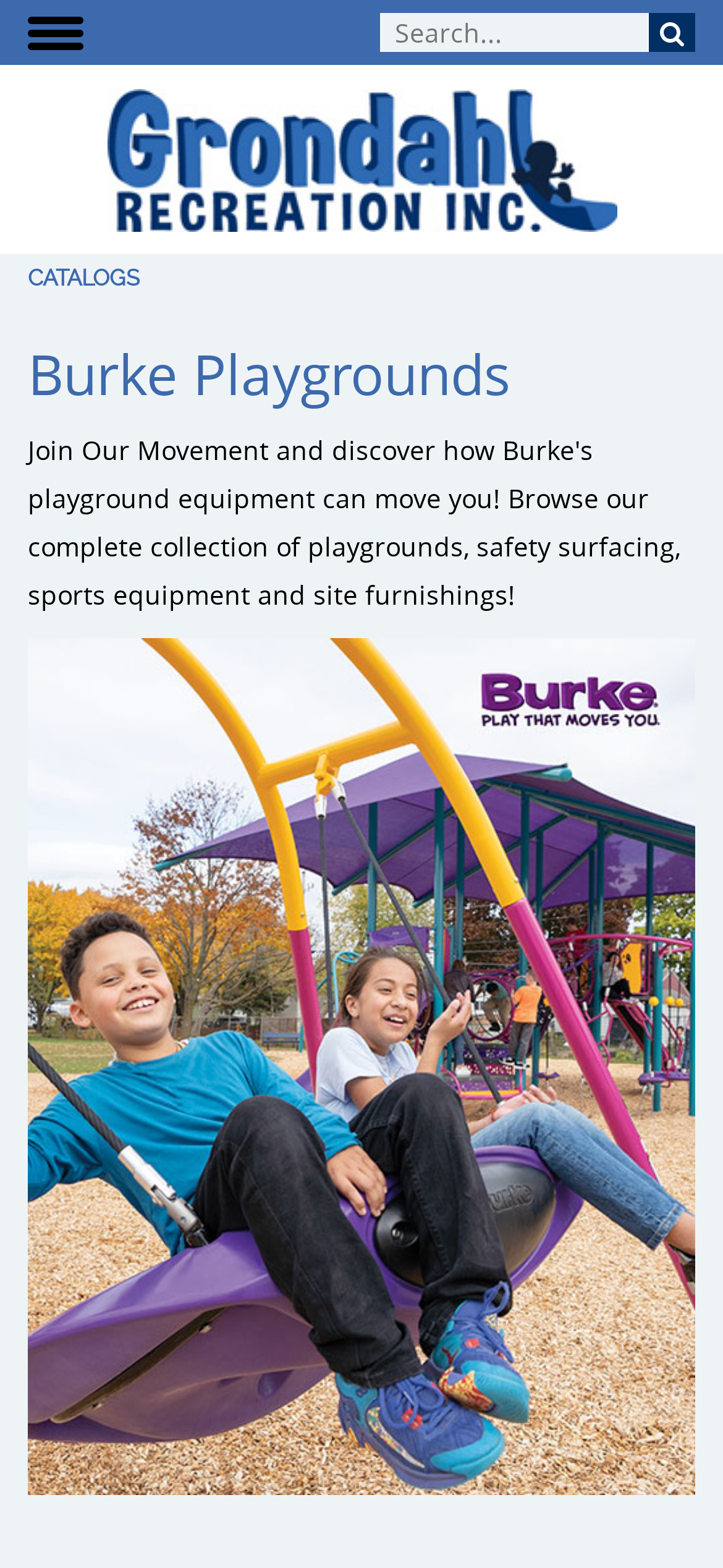Predict the bounding box coordinates of the area that should be clicked to accomplish the following instruction: "View Burke Playgrounds". The bounding box coordinates should consist of four float numbers between 0 and 1, i.e., [left, top, right, bottom].

[0.038, 0.215, 0.705, 0.263]